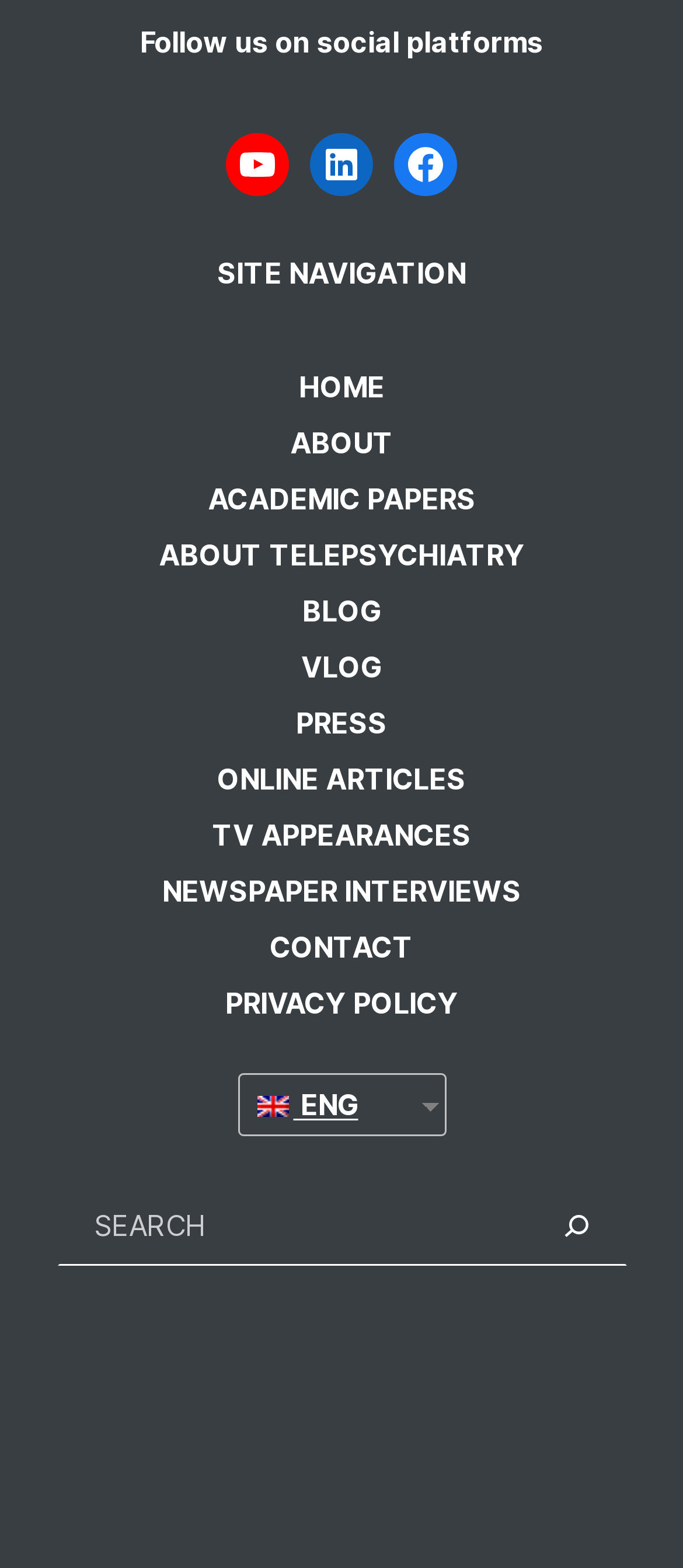Answer the question briefly using a single word or phrase: 
What is the purpose of the search bar?

To search the website